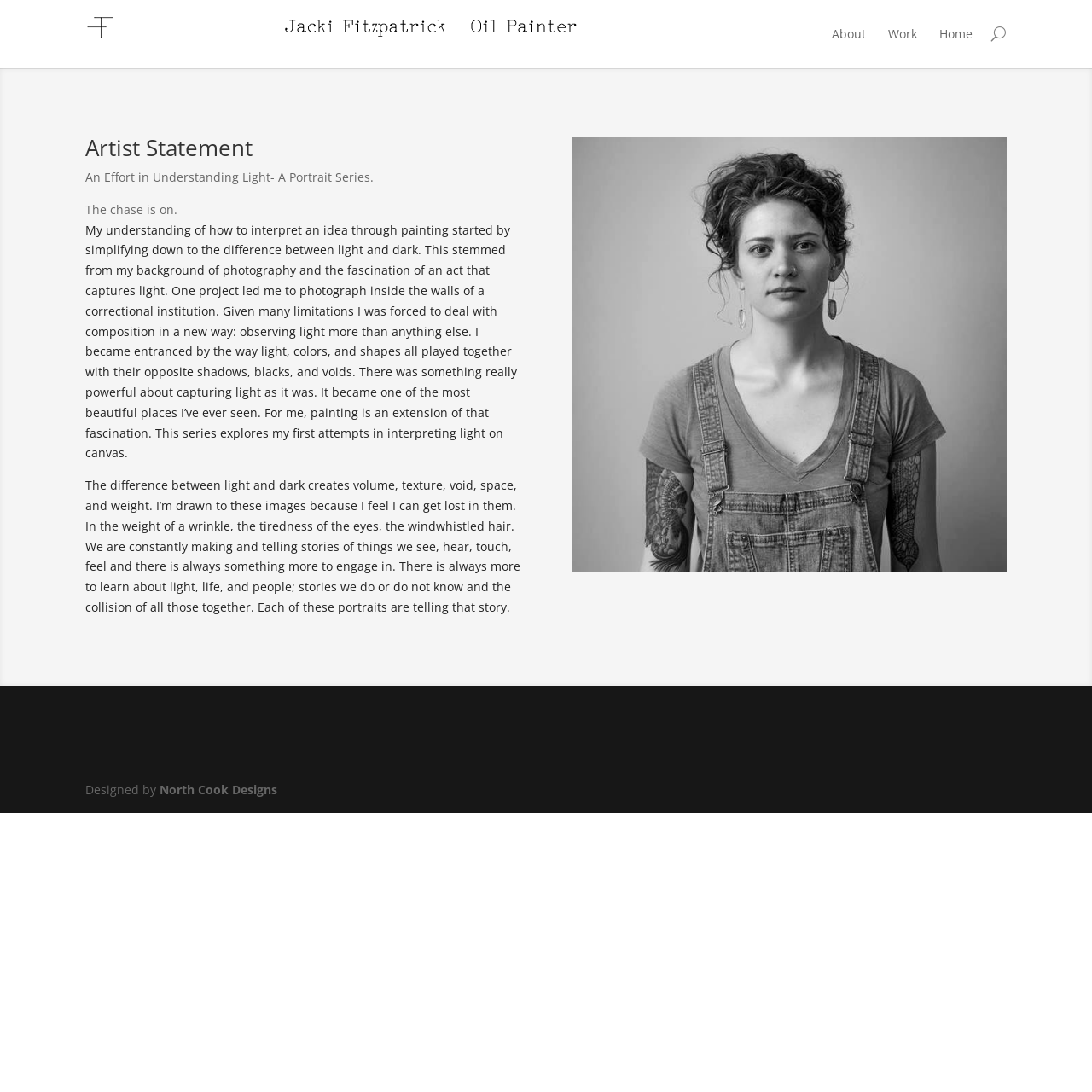Refer to the image and provide an in-depth answer to the question:
What is the title of the artist's project?

The title of the artist's project can be found in the article section, in the heading element, which says 'Artist Statement' followed by the title 'An Effort in Understanding Light - A Portrait Series'.